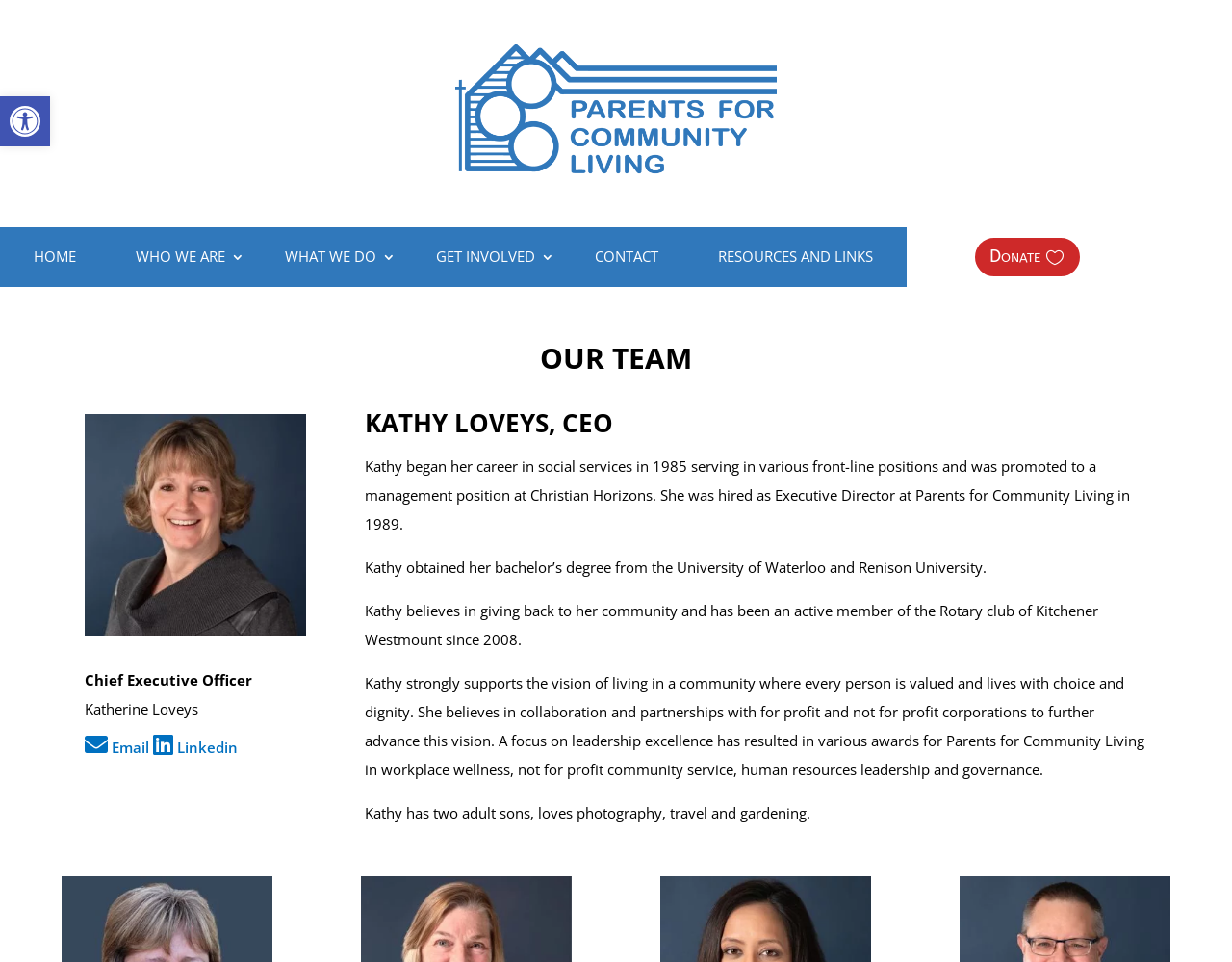Deliver a detailed narrative of the webpage's visual and textual elements.

This webpage is about the senior leadership team of Parents for Community Living, with a focus on the CEO, Kathy Loveys. At the top left corner, there is a link to skip to the content and an accessibility tools button with an image. The organization's logo is displayed prominently in the top center of the page.

The main navigation menu is located at the top right, with links to different sections of the website, including Home, Who We Are, What We Do, Get Involved, Contact, and Resources and Links. A Donate button is placed at the top right corner.

Below the navigation menu, a heading "OUR TEAM" is displayed, followed by a section dedicated to Kathy Loveys, the CEO. Her headshot is shown, along with her title and name. There are also links to her email and LinkedIn profile.

A subheading "KATHY LOVEYS, CEO" is displayed, followed by a brief biography of Kathy, which includes her career history, education, community involvement, and personal interests. The biography is divided into four paragraphs, providing a detailed overview of her background and accomplishments.

Overall, the webpage is well-structured, with clear headings and concise text, making it easy to navigate and read.